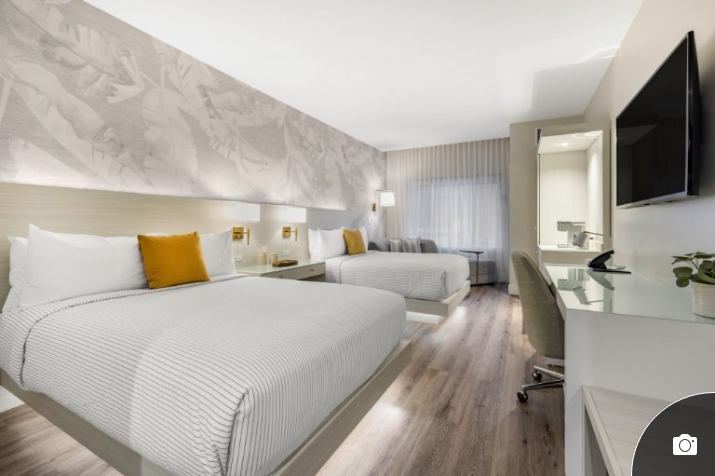Give a detailed explanation of what is happening in the image.

This image showcases a well-appointed guest room featuring two queen beds, designed for accessibility at the Cambria Hotel in Calabasas, California. The beds are elegantly dressed in white linens, accented by a vibrant yellow throw pillow that adds a pop of color. Behind the beds, a stylish accent wall adorned with a subtle, abstract design enhances the modern aesthetic of the room. Natural light filters in through a large window adorned with sheer curtains, creating a warm and inviting atmosphere. A bedside table equipped with sleek lamps provides functional lighting, while an adjacent workspace features a glass desk and an ergonomic chair, catering to both leisure and business needs. Overall, this room exemplifies comfort and inclusivity, providing an ideal retreat for up to four guests.